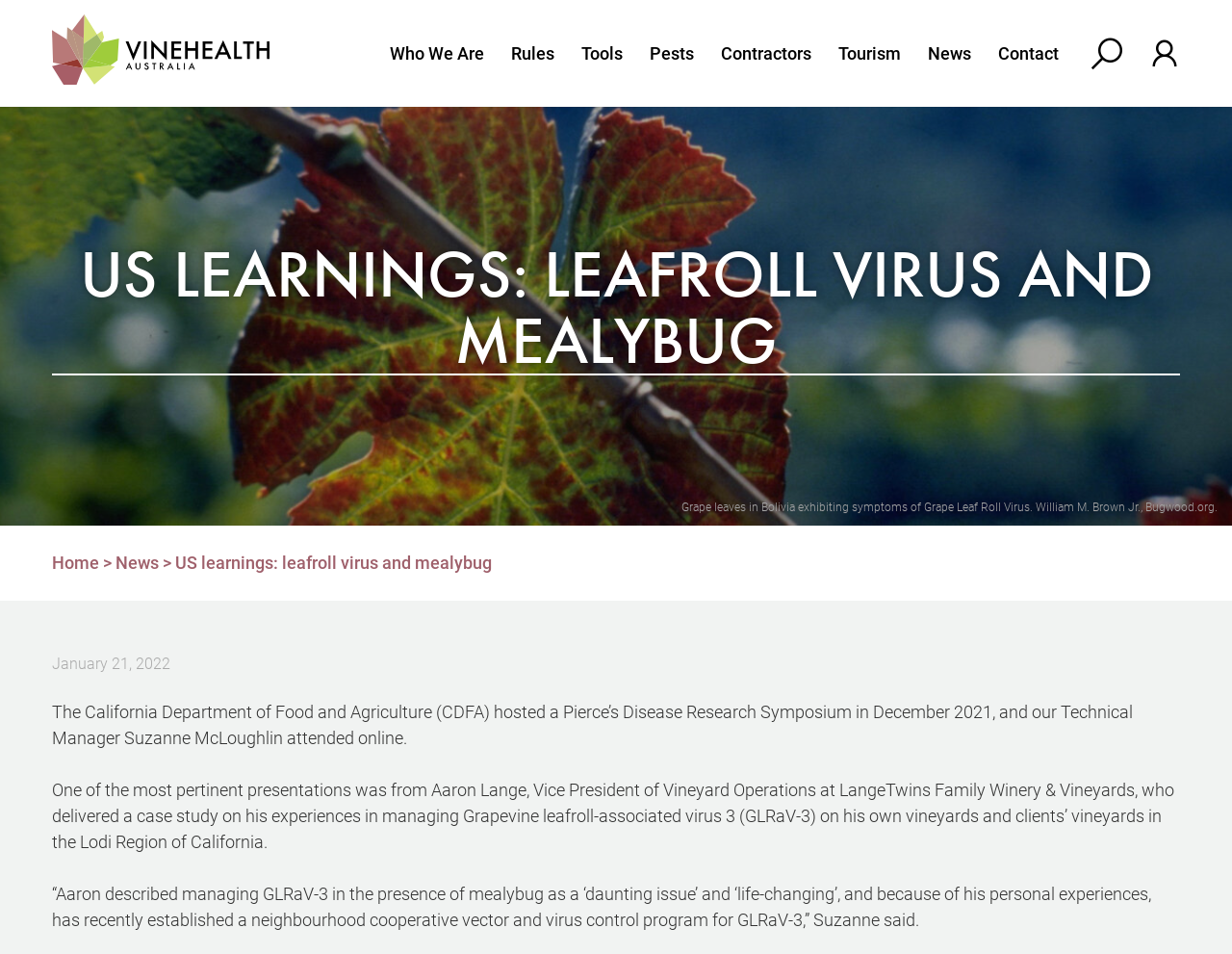Please find and give the text of the main heading on the webpage.

US LEARNINGS: LEAFROLL VIRUS AND MEALYBUG